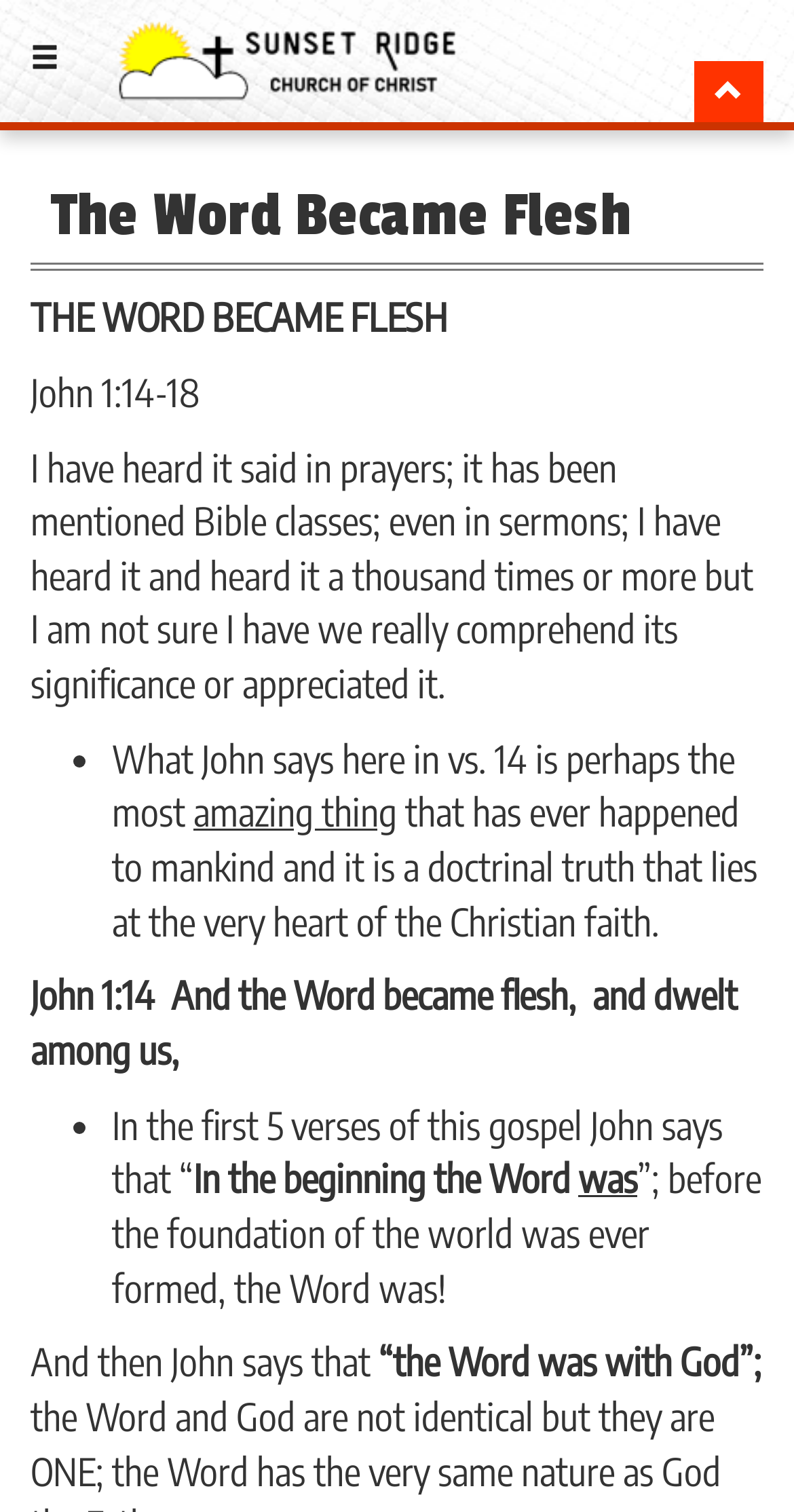Detail the features and information presented on the webpage.

The webpage is about a biblical passage, specifically John 1:14-18, with the title "The Word Became Flesh". At the top-left corner, there is a small icon represented by '\ue236'. Next to it, there is a link with an image. 

Below these elements, the main title "The Word Became Flesh" is displayed prominently. Underneath the title, there is a subtitle "John 1:14-18". 

The main content of the webpage is a passage of text that discusses the significance of the biblical passage. The text is divided into paragraphs, with bullet points indicated by '•' markers. The text explores the meaning of John's statement in verse 14, describing it as a remarkable event in human history and a central doctrine of the Christian faith.

Throughout the passage, there are references to specific verses from John 1, including verse 14, which is quoted in full. The text is written in a formal, sermon-like style, with the author reflecting on the importance of understanding the passage.